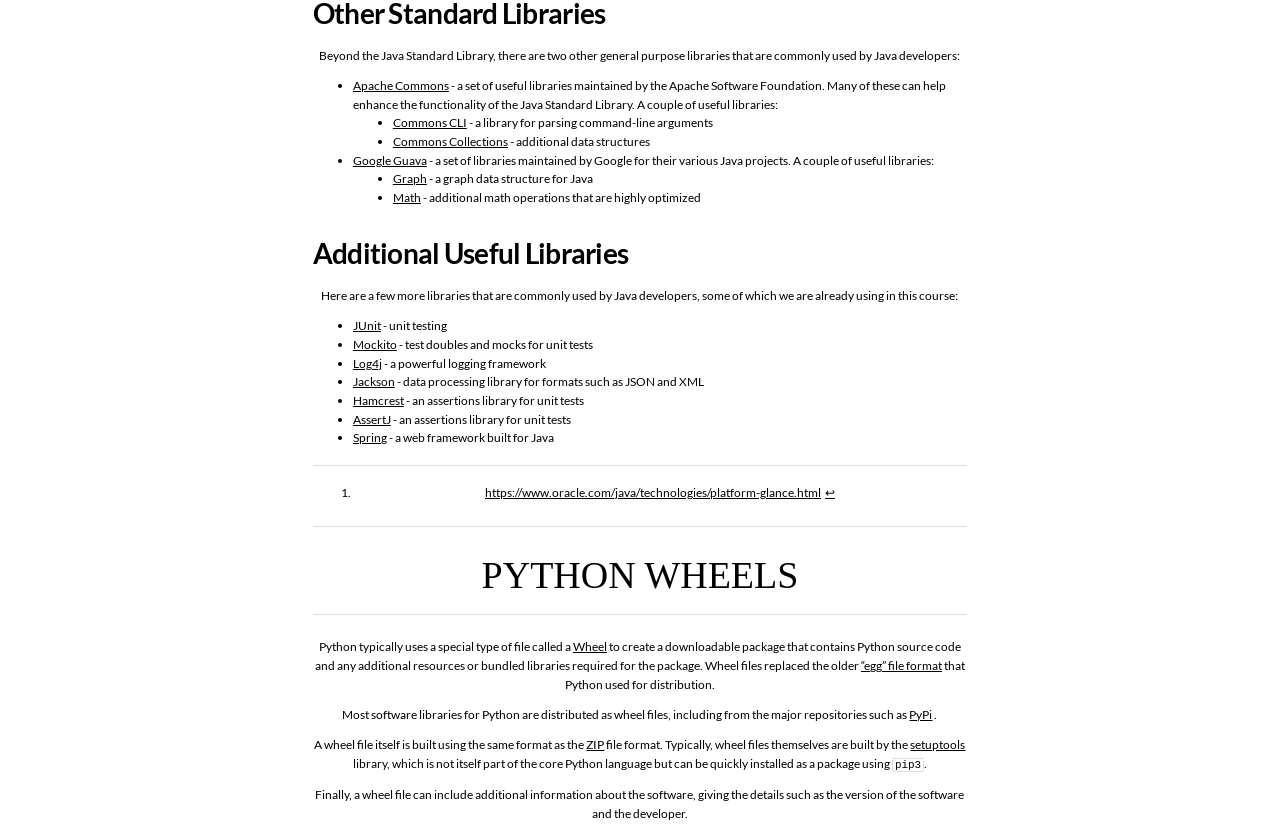Please specify the bounding box coordinates for the clickable region that will help you carry out the instruction: "Click on Wheel".

[0.448, 0.773, 0.474, 0.791]